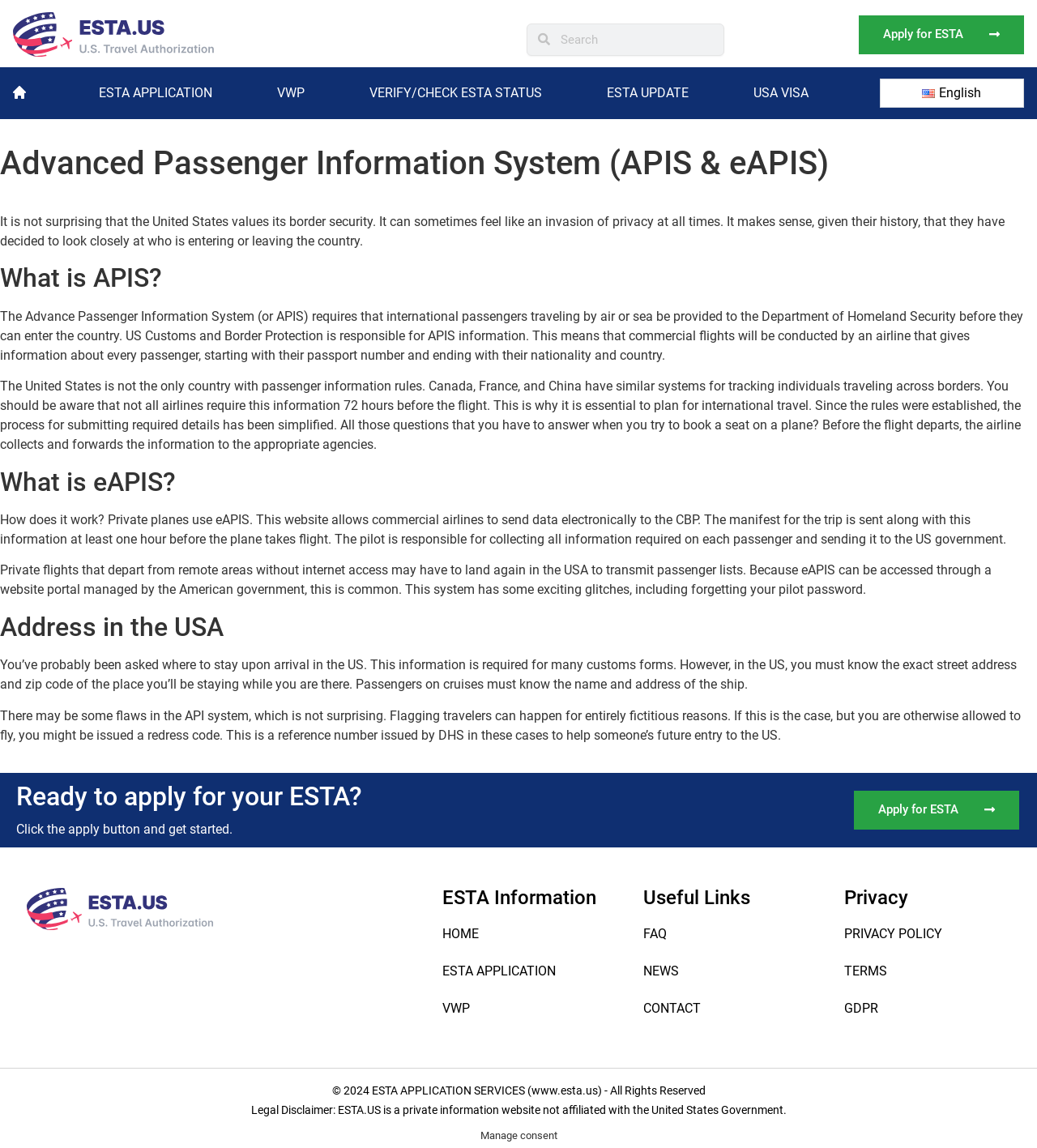Provide the bounding box coordinates in the format (top-left x, top-left y, bottom-right x, bottom-right y). All values are floating point numbers between 0 and 1. Determine the bounding box coordinate of the UI element described as: parent_node: Search name="s" placeholder="Search"

[0.531, 0.021, 0.698, 0.048]